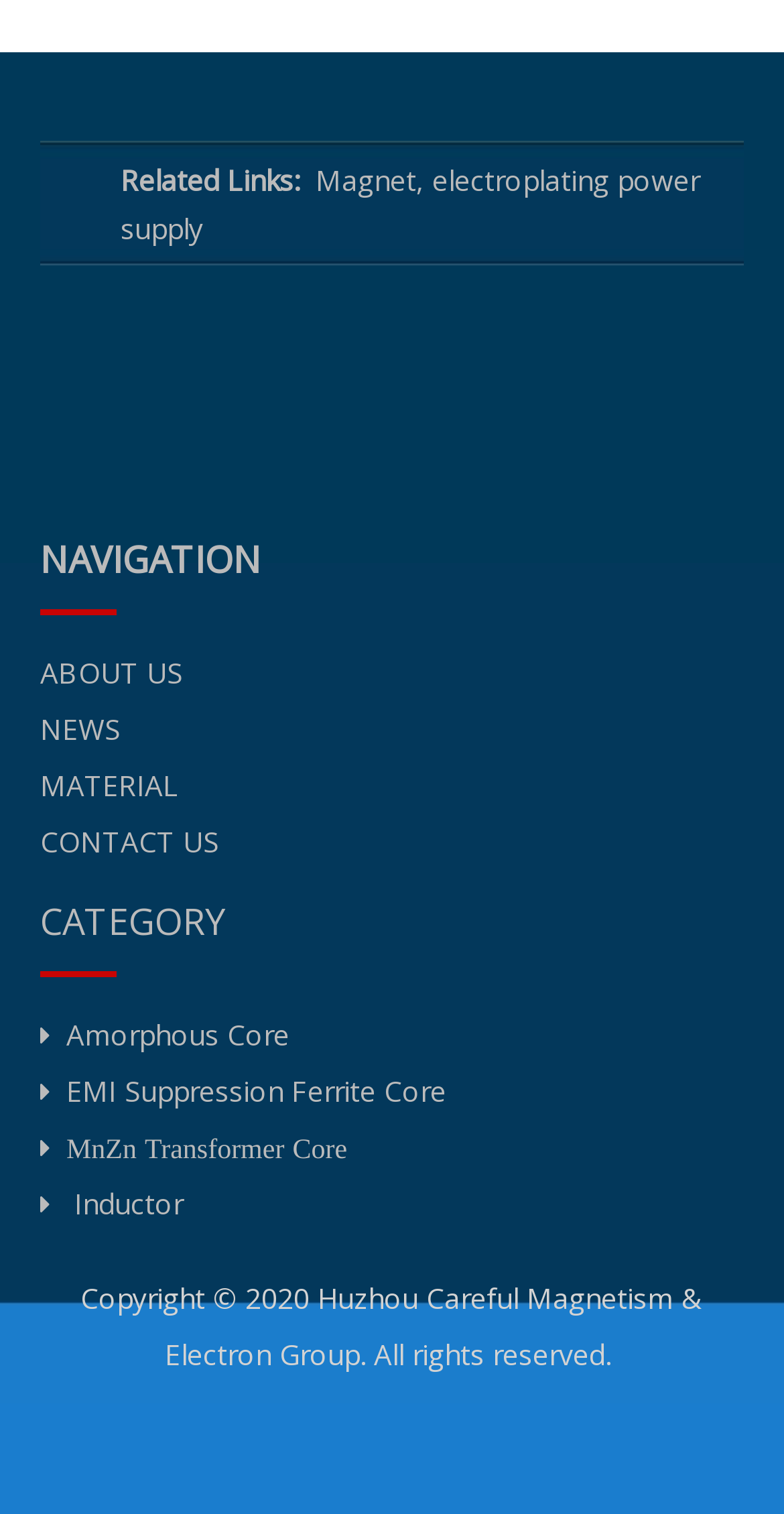Use a single word or phrase to answer the following:
What is the company name?

Huzhou Careful Magnetism & Electron Group